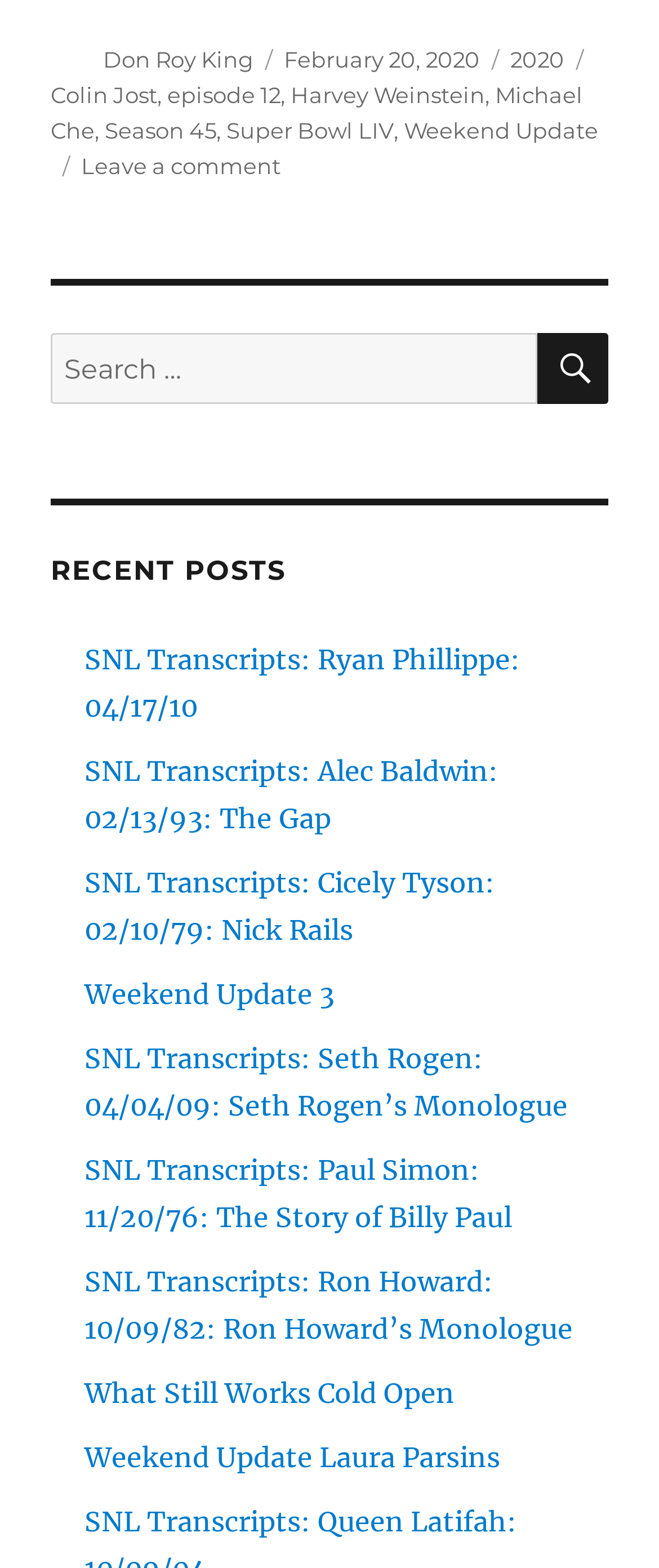Please provide the bounding box coordinate of the region that matches the element description: Weekend Update Laura Parsins. Coordinates should be in the format (top-left x, top-left y, bottom-right x, bottom-right y) and all values should be between 0 and 1.

[0.128, 0.919, 0.759, 0.94]